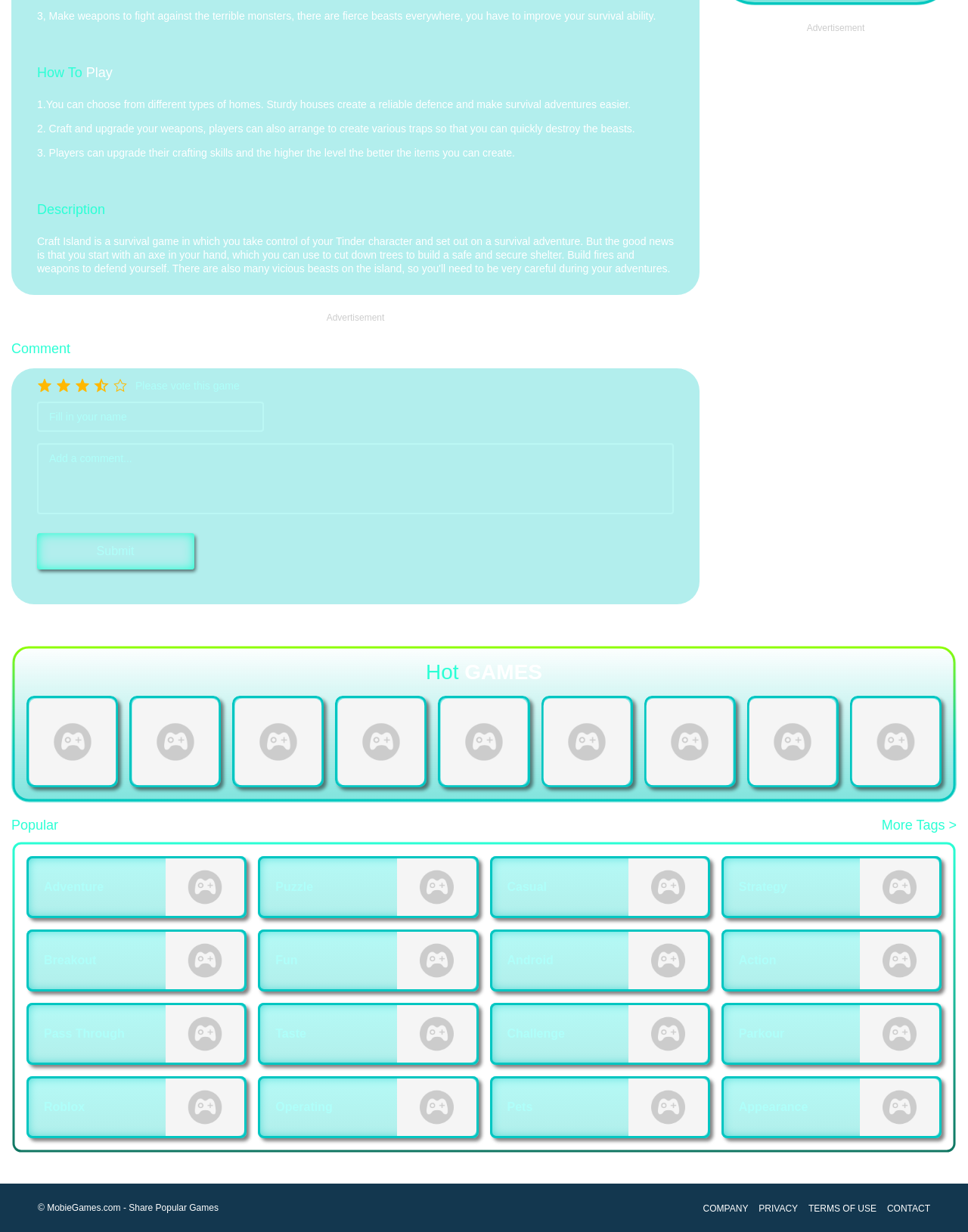Determine the bounding box coordinates of the clickable region to follow the instruction: "Contact the company".

[0.916, 0.977, 0.961, 0.985]